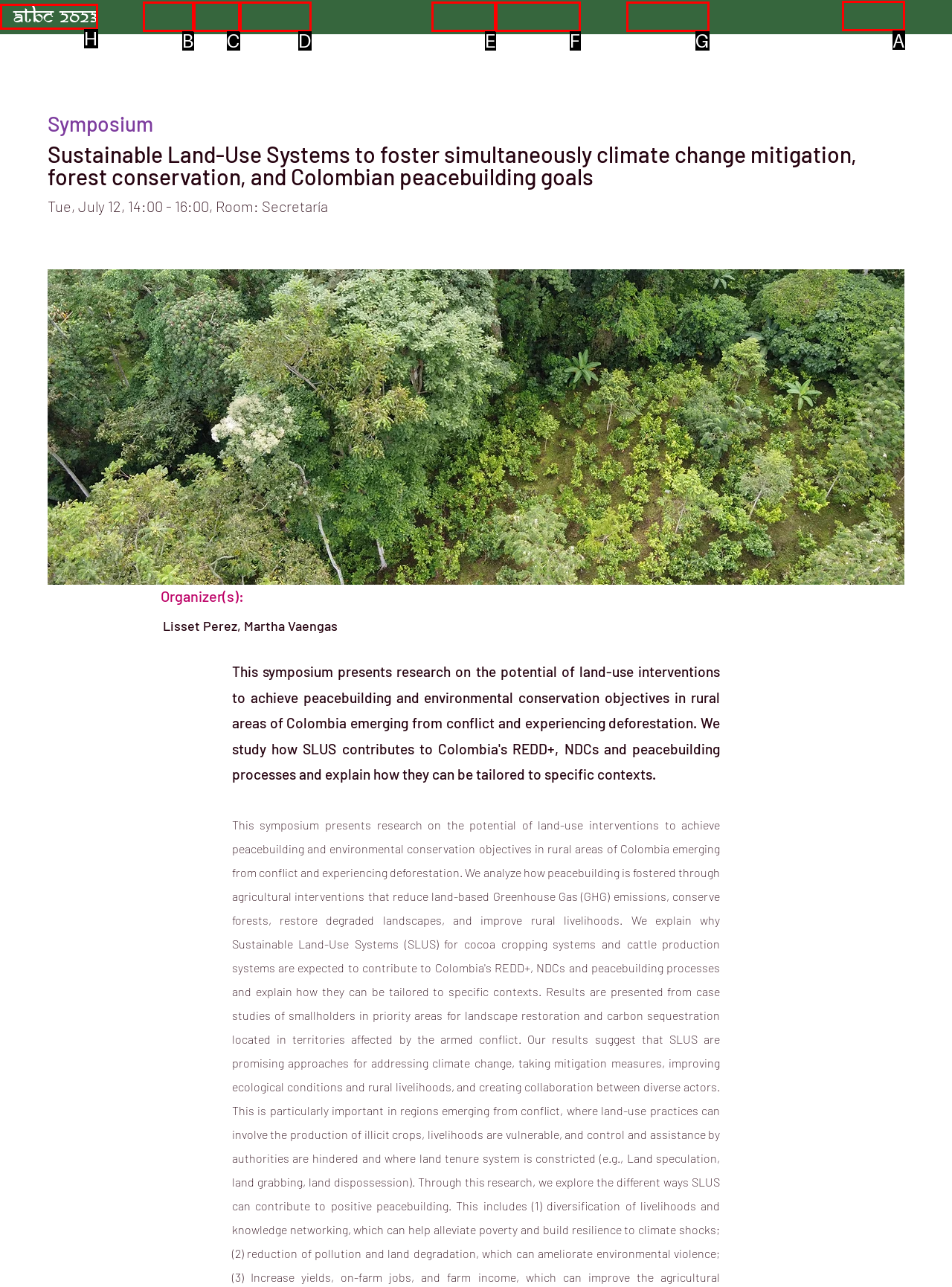Which option should you click on to fulfill this task: Contact the organizer? Answer with the letter of the correct choice.

A